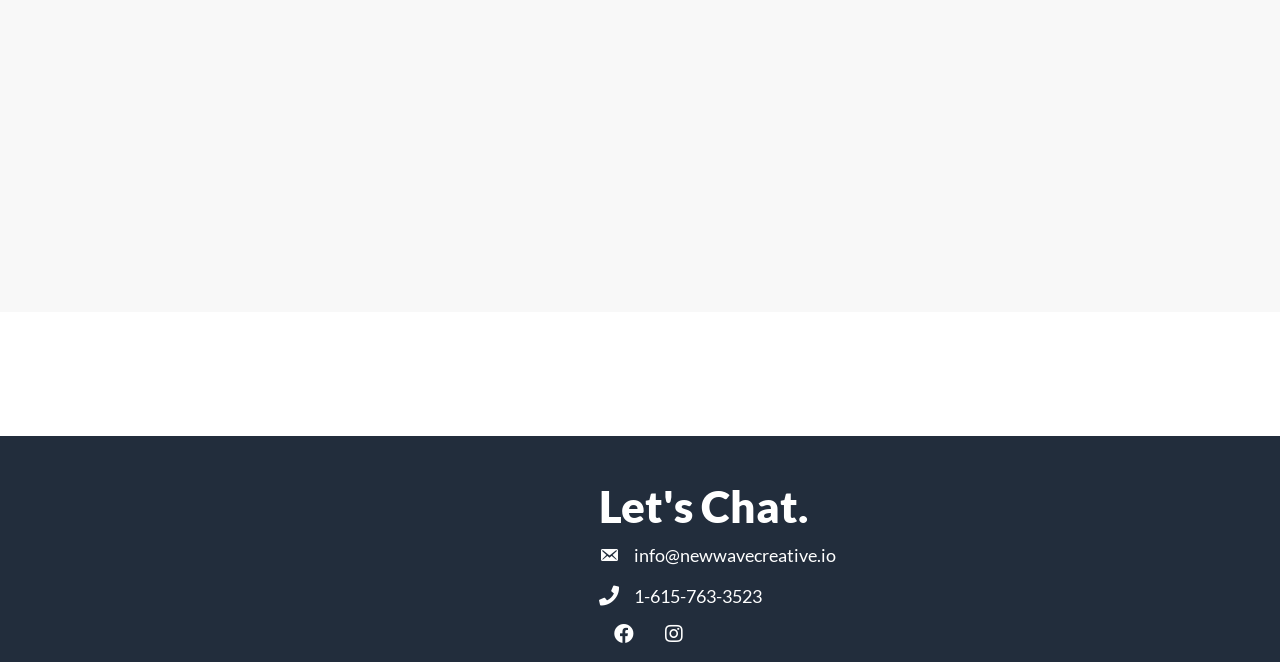Identify the bounding box coordinates for the UI element that matches this description: "View More Of Our Work".

[0.344, 0.531, 0.656, 0.598]